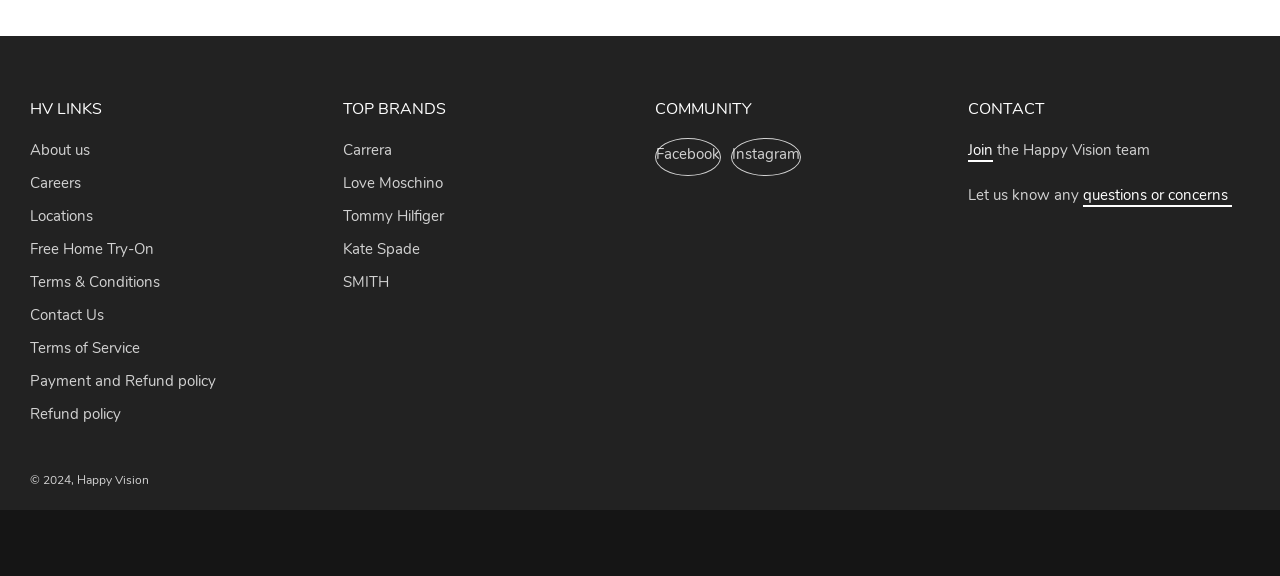Given the element description "Careers", identify the bounding box of the corresponding UI element.

[0.023, 0.3, 0.063, 0.335]